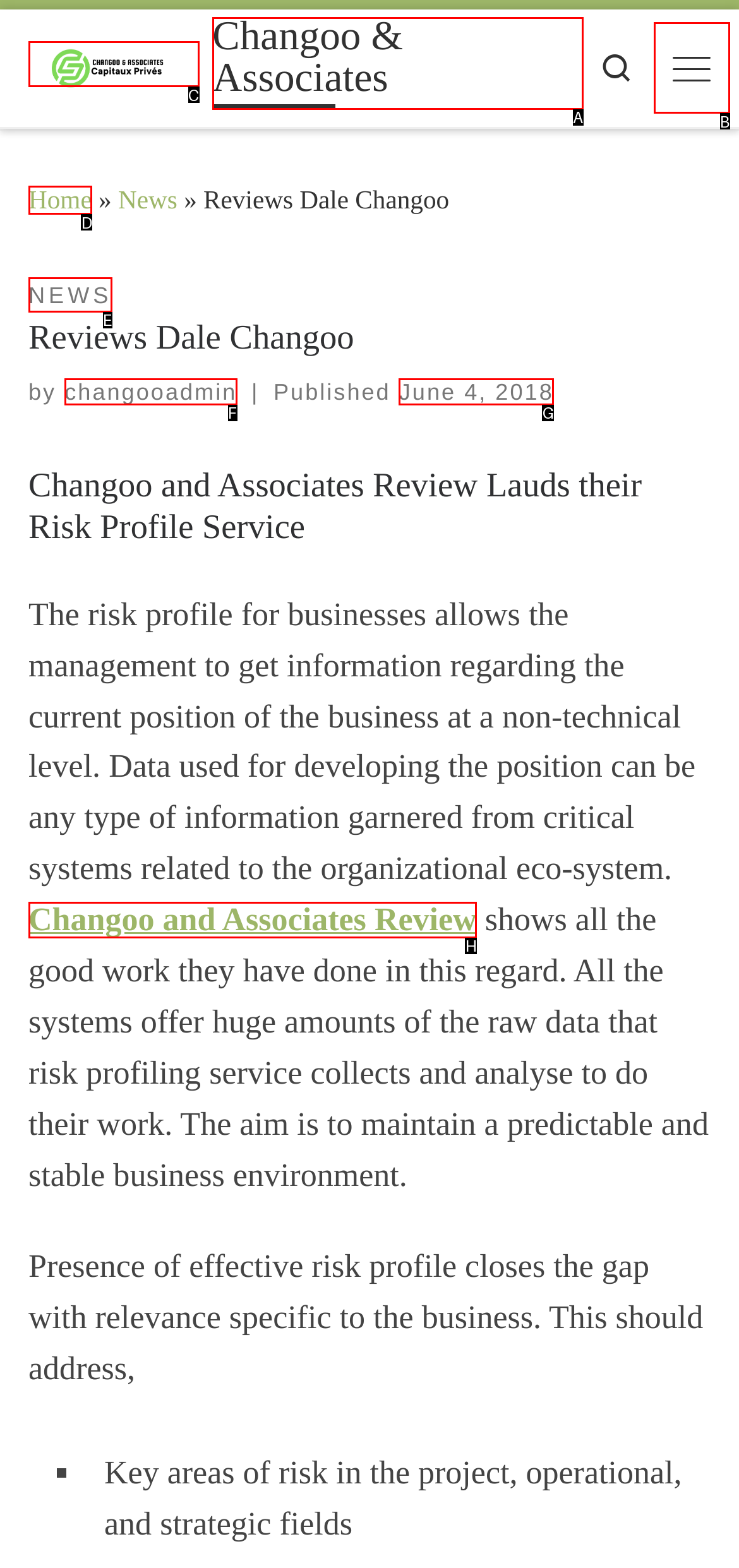Based on the element description: Changoo & Associates, choose the HTML element that matches best. Provide the letter of your selected option.

A